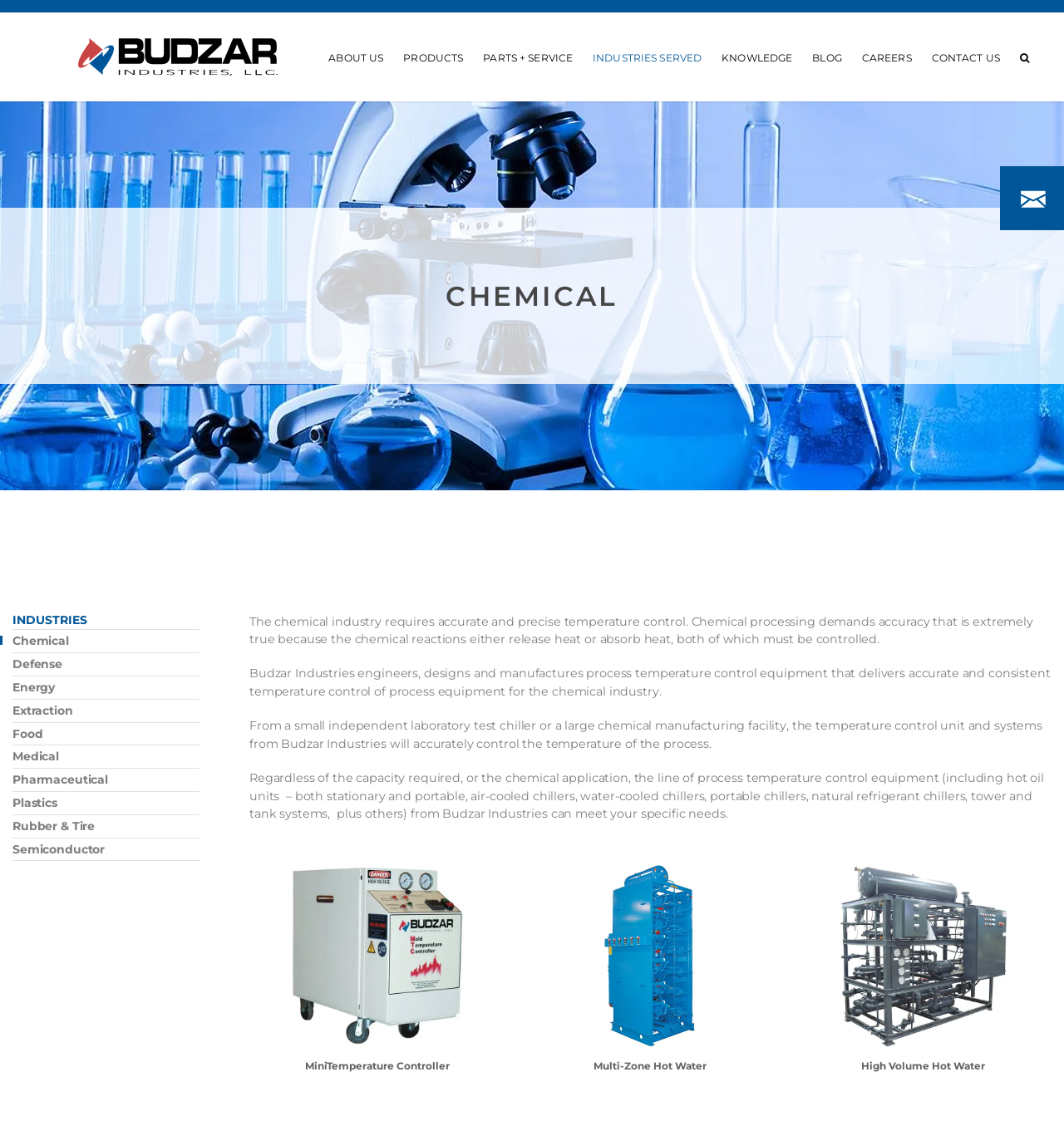Using the description: "About us", determine the UI element's bounding box coordinates. Ensure the coordinates are in the format of four float numbers between 0 and 1, i.e., [left, top, right, bottom].

[0.309, 0.047, 0.37, 0.056]